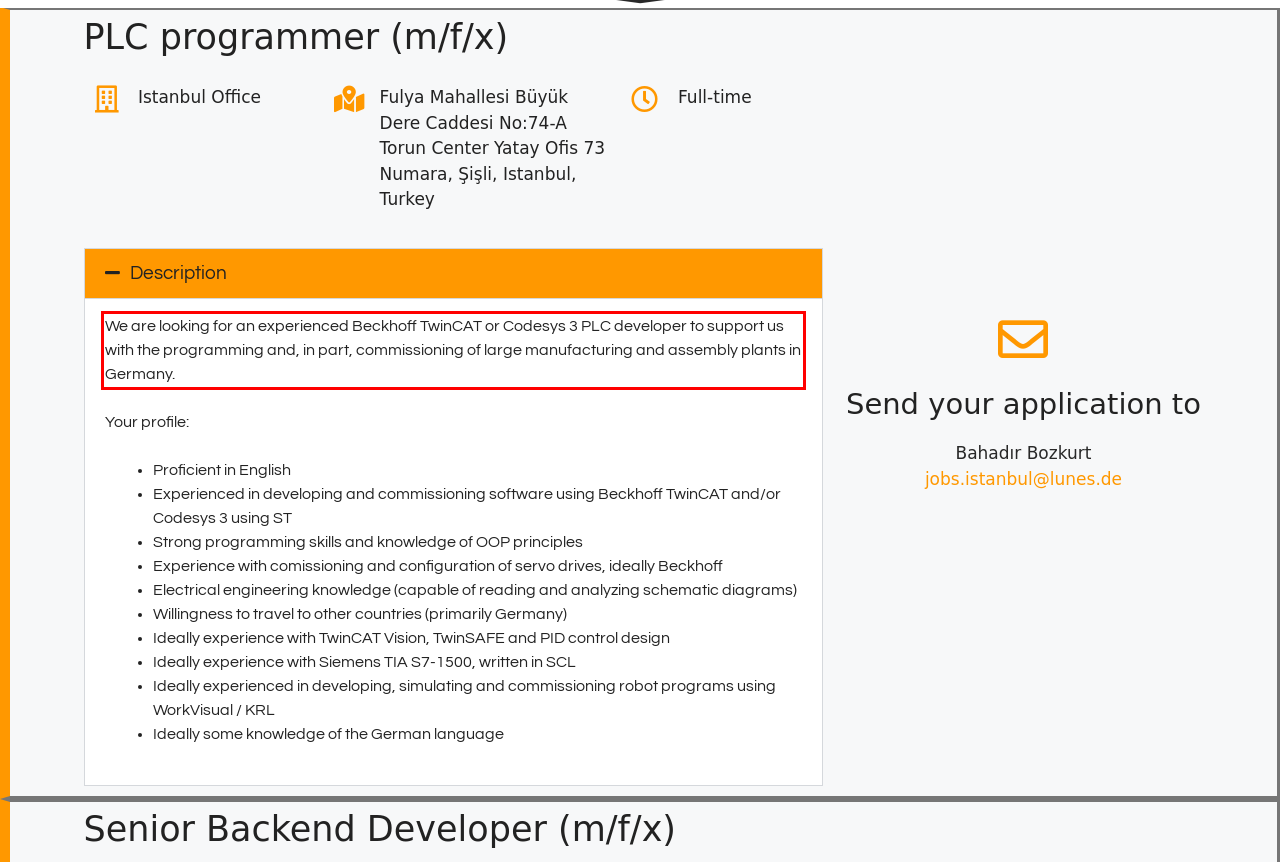You have a screenshot with a red rectangle around a UI element. Recognize and extract the text within this red bounding box using OCR.

We are looking for an experienced Beckhoff TwinCAT or Codesys 3 PLC developer to support us with the programming and, in part, commissioning of large manufacturing and assembly plants in Germany.